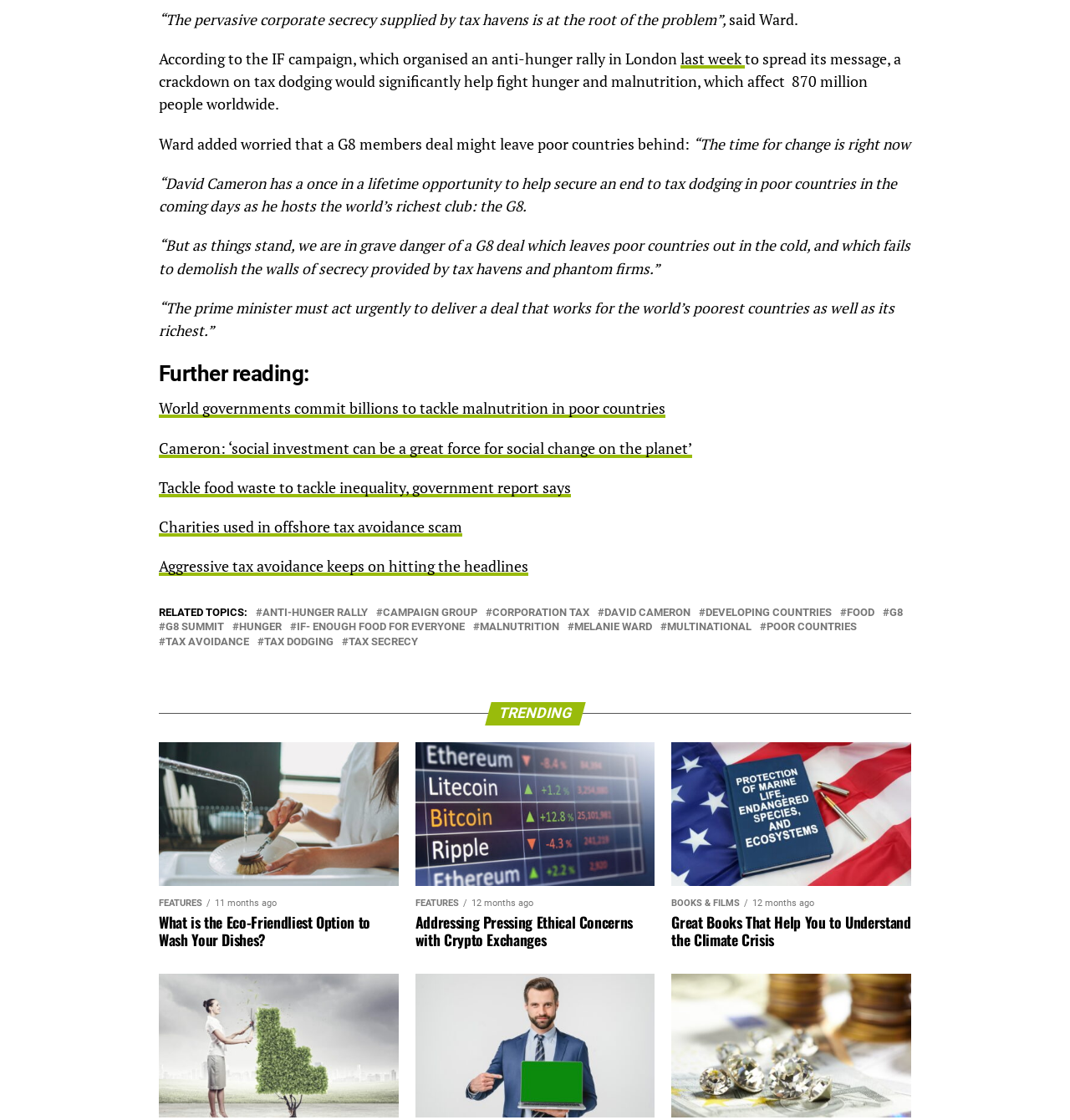Please identify the bounding box coordinates of the clickable region that I should interact with to perform the following instruction: "Learn about Cameron’s view on social investment". The coordinates should be expressed as four float numbers between 0 and 1, i.e., [left, top, right, bottom].

[0.148, 0.391, 0.647, 0.409]